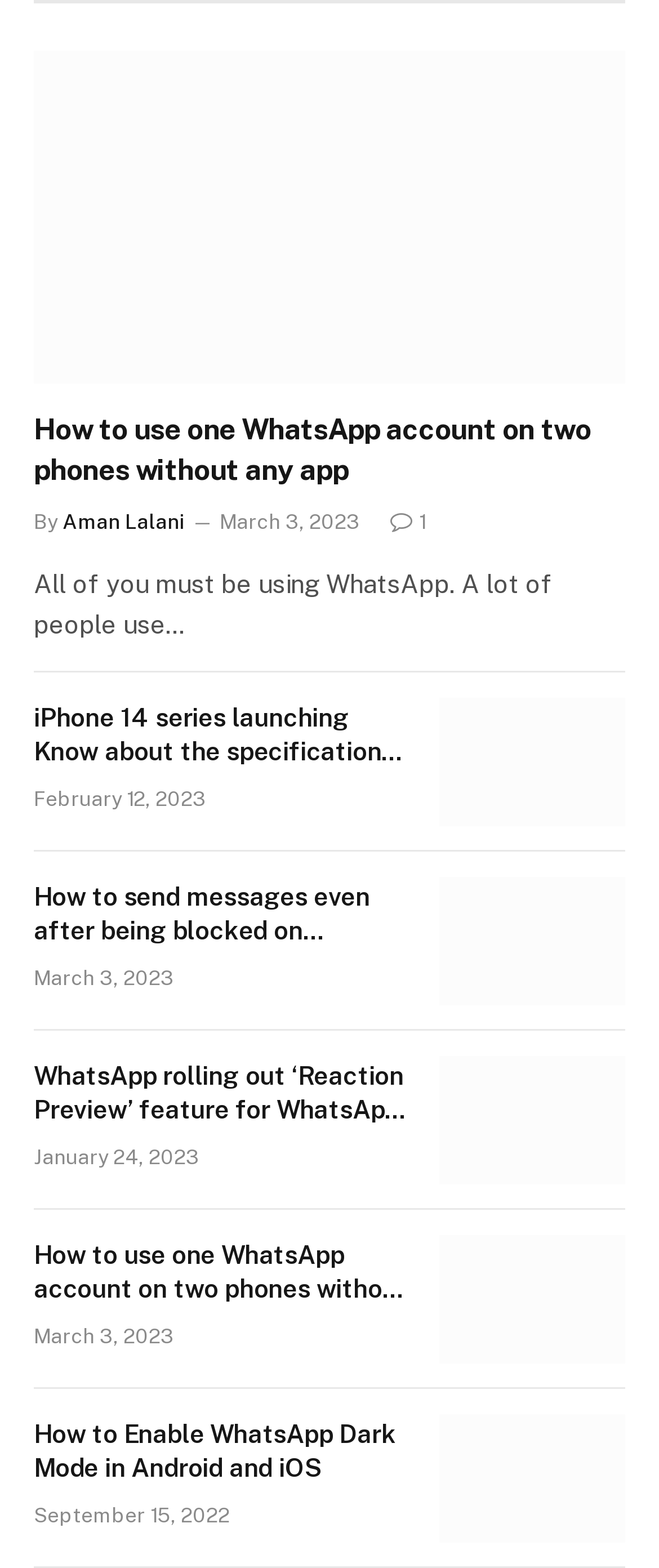Given the element description: "1", predict the bounding box coordinates of the UI element it refers to, using four float numbers between 0 and 1, i.e., [left, top, right, bottom].

[0.592, 0.325, 0.646, 0.34]